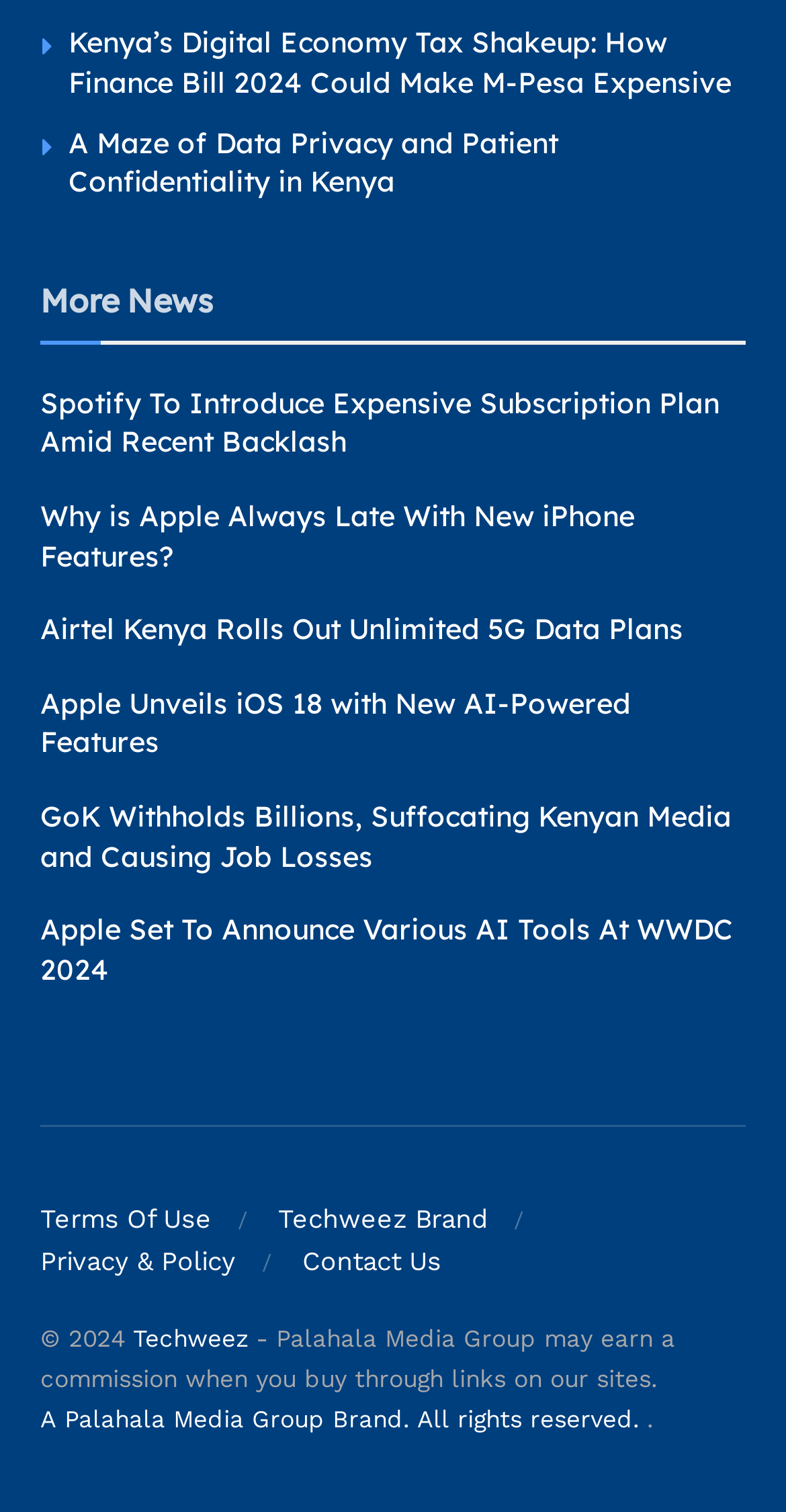What year is the copyright for?
Look at the image and respond to the question as thoroughly as possible.

I found the copyright symbol '©' on the page, followed by the year '2024', which indicates that the copyright is for the year 2024.